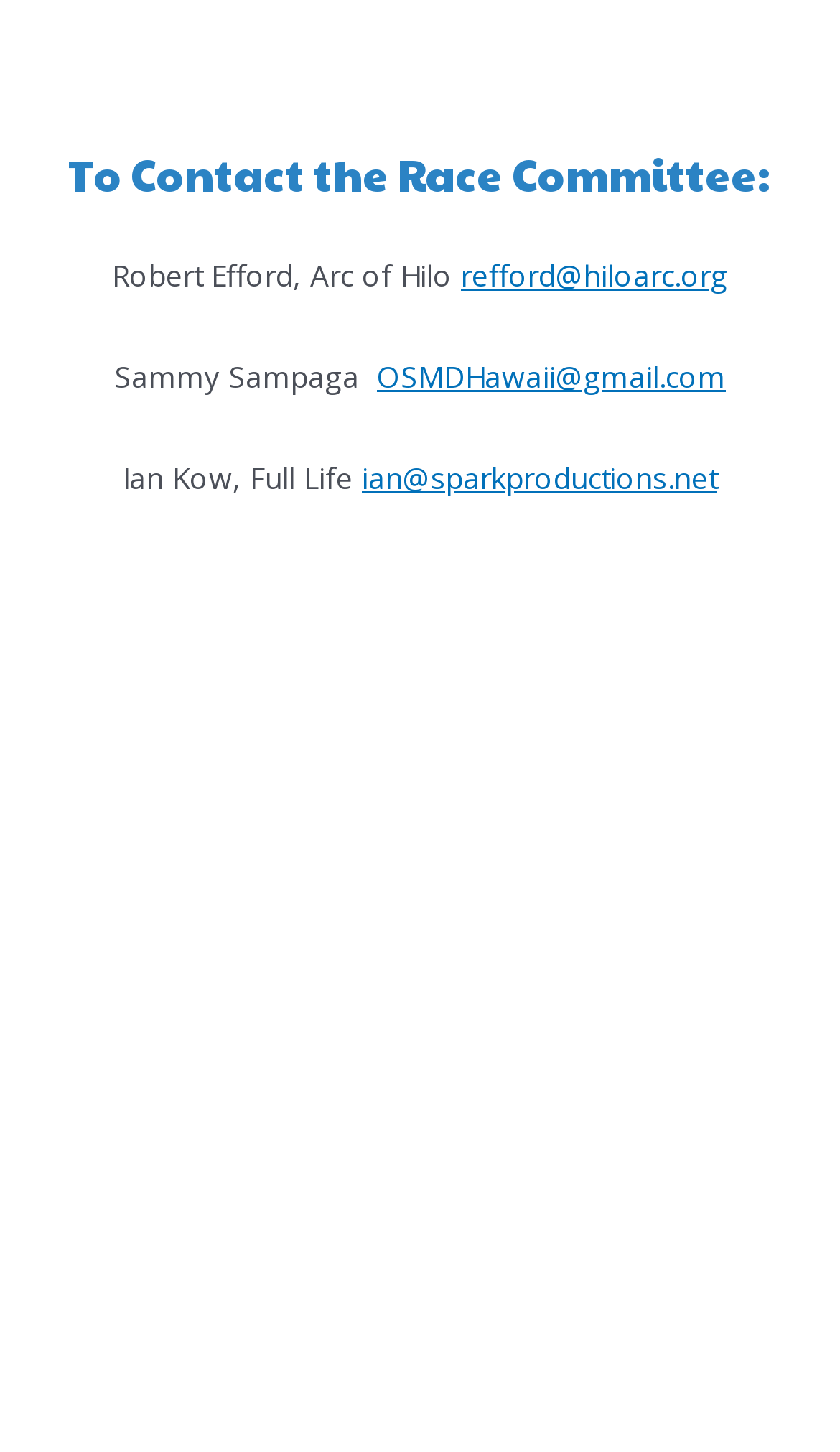How many email addresses are listed?
Please answer the question with as much detail as possible using the screenshot.

I counted the number of link elements with email addresses, which are 'refford@hiloarc.org', 'OSMDHawaii@gmail.com', and 'ian@sparkproductions.net'.